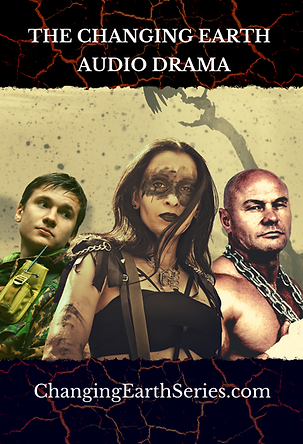Please answer the following question using a single word or phrase: 
What is the website URL provided at the bottom of the poster?

ChangingEarthSeries.com